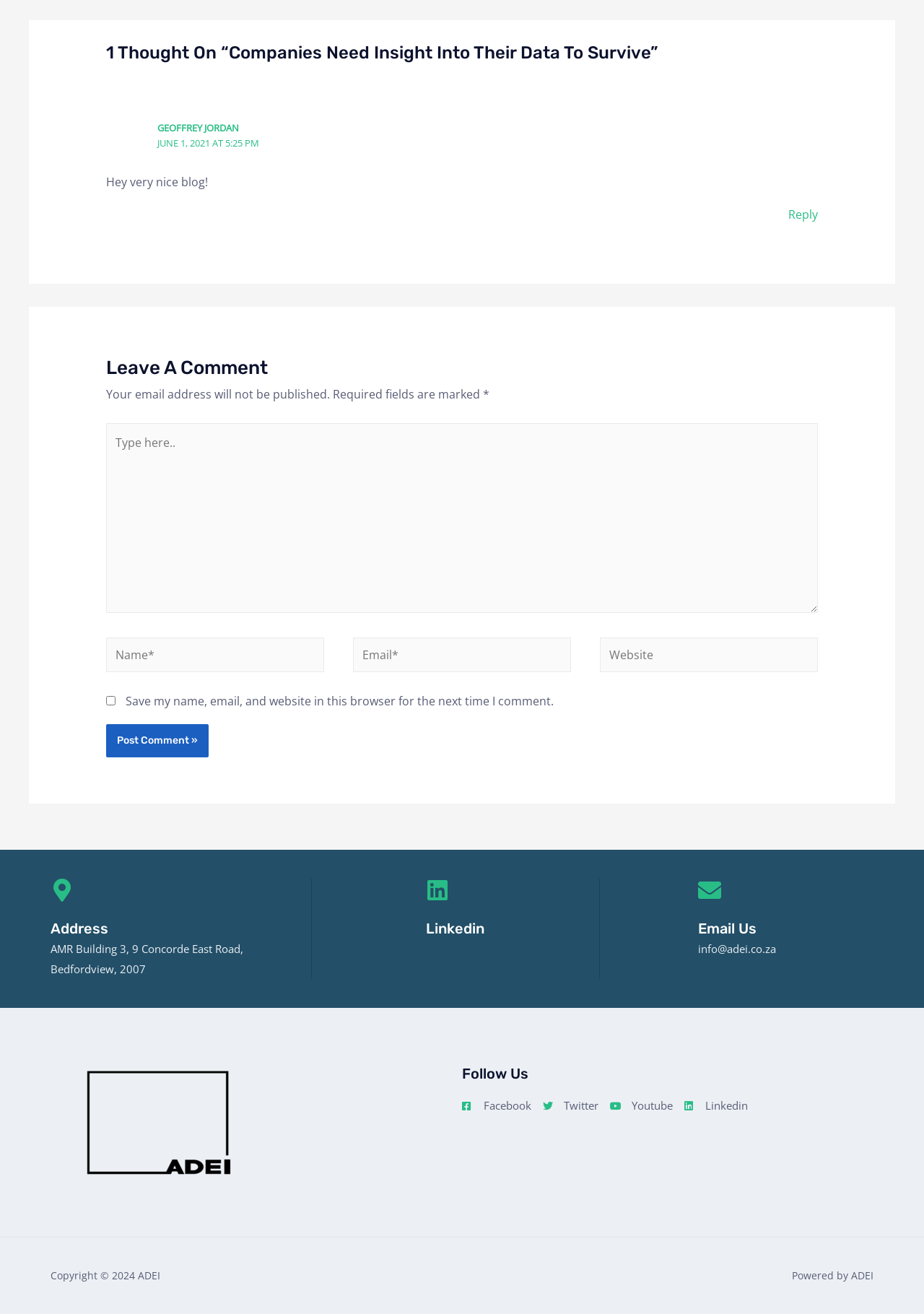How can I contact the company via email?
Please use the image to deliver a detailed and complete answer.

The answer can be found by looking at the 'Email Us' section, where the email address is provided.